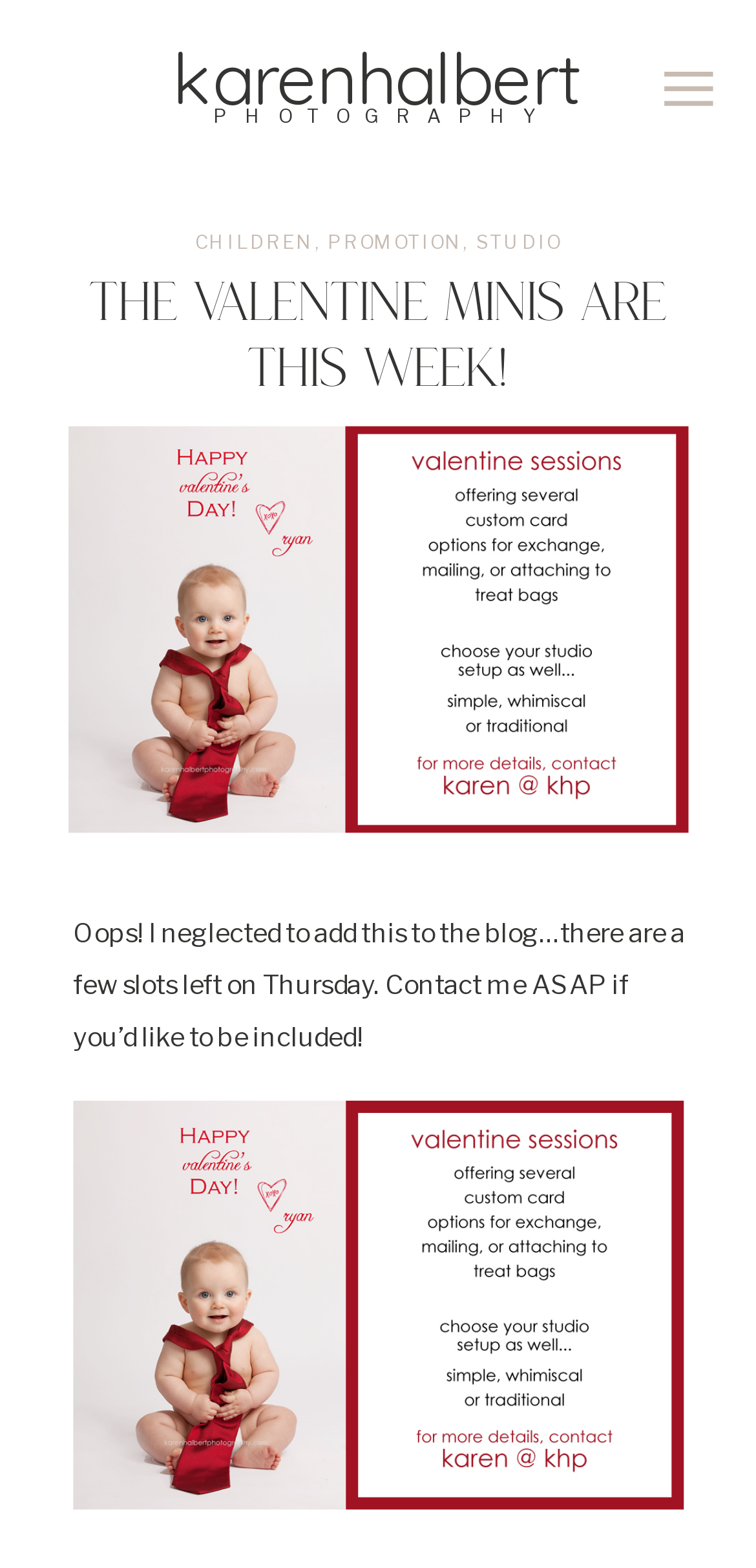How many links are in the top section?
Analyze the image and provide a thorough answer to the question.

The top section of the webpage has two links, 'karenhalbert' and 'CHILDREN', which are likely navigation links to other parts of the website.